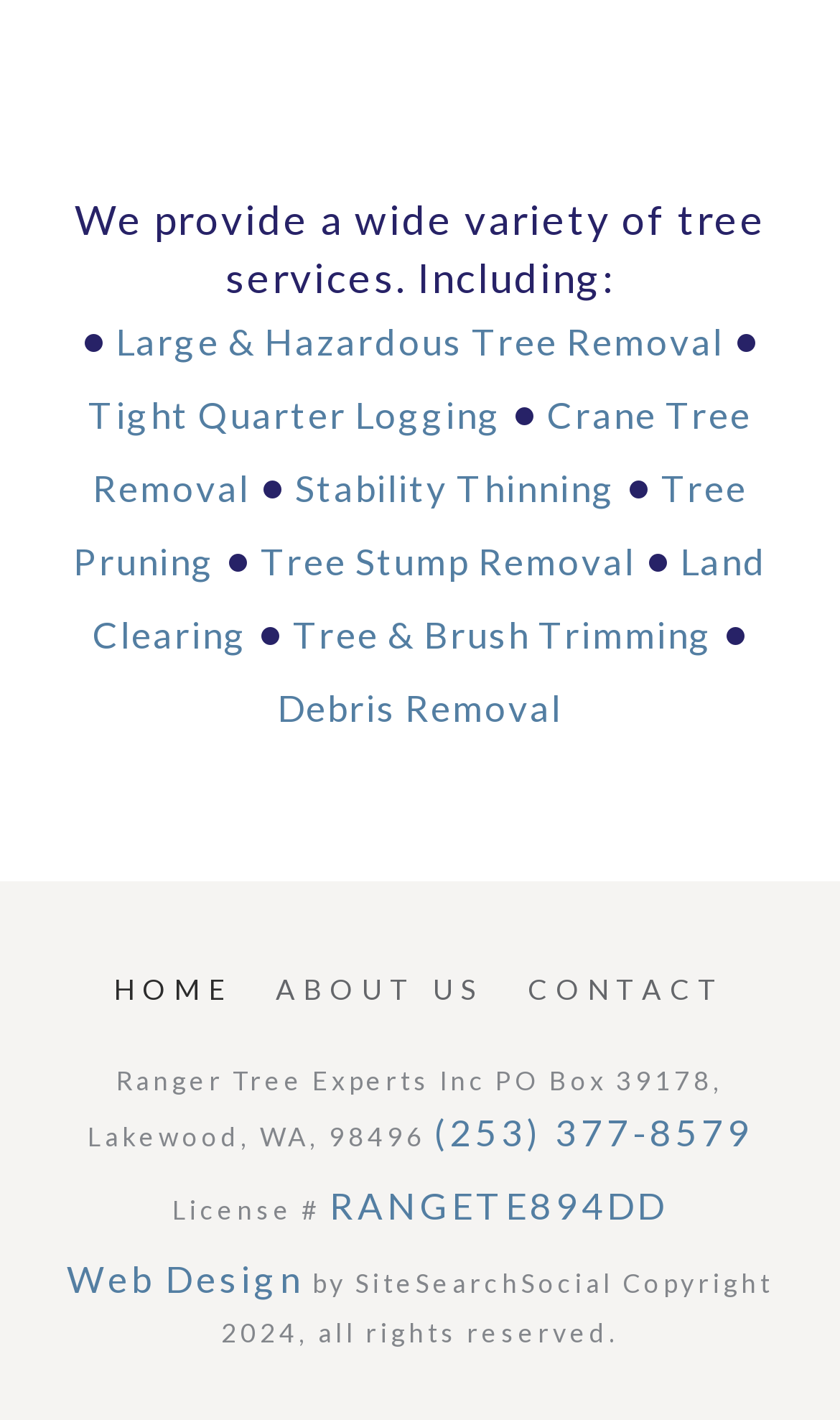Carefully examine the image and provide an in-depth answer to the question: What services does Ranger Tree Experts Inc provide?

Based on the list of services provided on the webpage, Ranger Tree Experts Inc offers various tree services including Large & Hazardous Tree Removal, Tight Quarter Logging, Crane Tree Removal, Stability Thinning, Tree Pruning, Tree Stump Removal, Land Clearing, Tree & Brush Trimming, and Debris Removal.